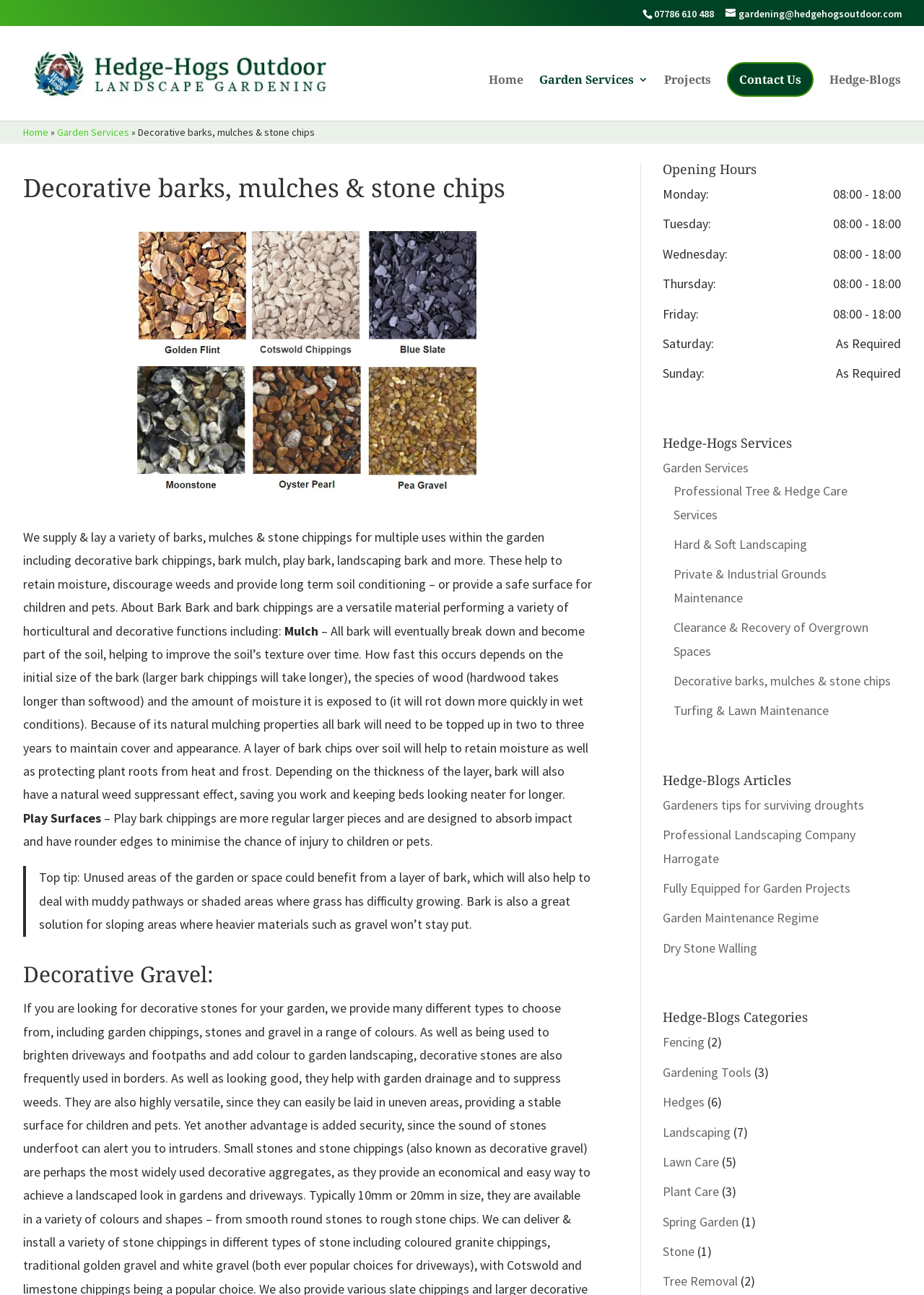Identify the bounding box coordinates for the UI element mentioned here: "April 21, 2022". Provide the coordinates as four float values between 0 and 1, i.e., [left, top, right, bottom].

None